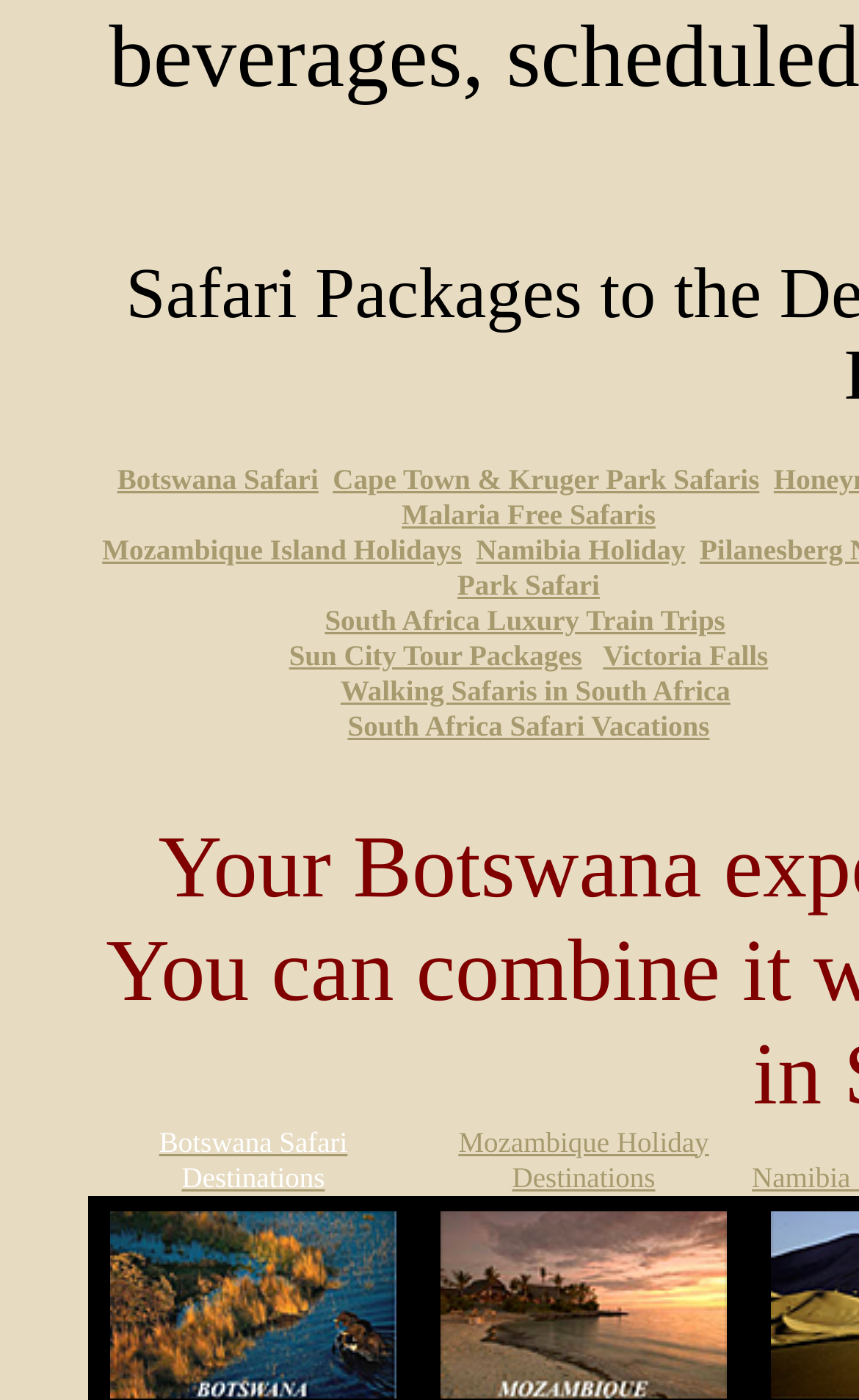How many holiday destinations are listed?
Using the image as a reference, answer the question in detail.

There are two LayoutTableCell elements, one for 'Botswana Safari Destinations' and one for 'Mozambique Holiday Destinations', which suggests that there are two holiday destinations listed.